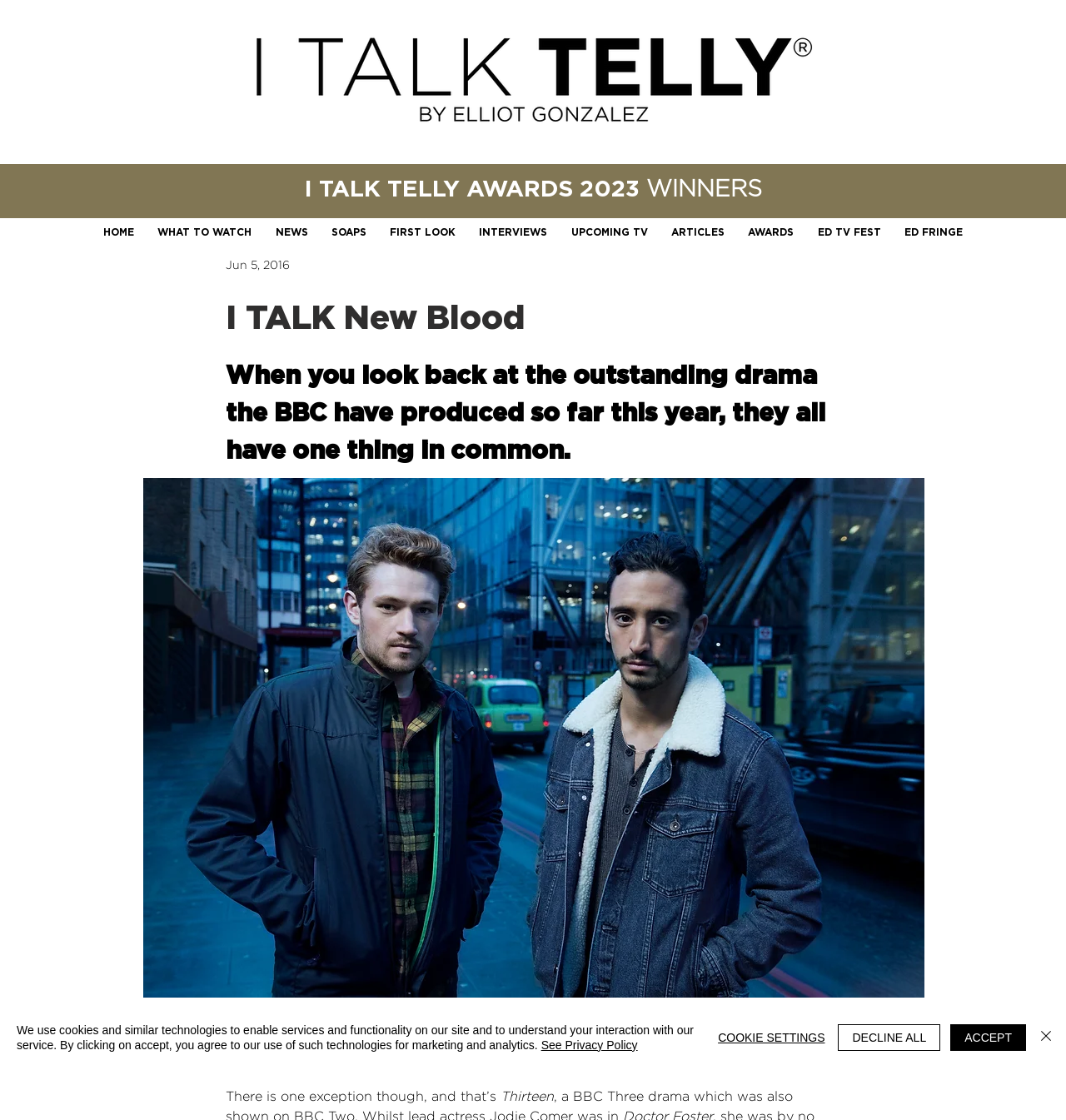Please find the top heading of the webpage and generate its text.

I TALK TELLY AWARDS 2023 WINNERS